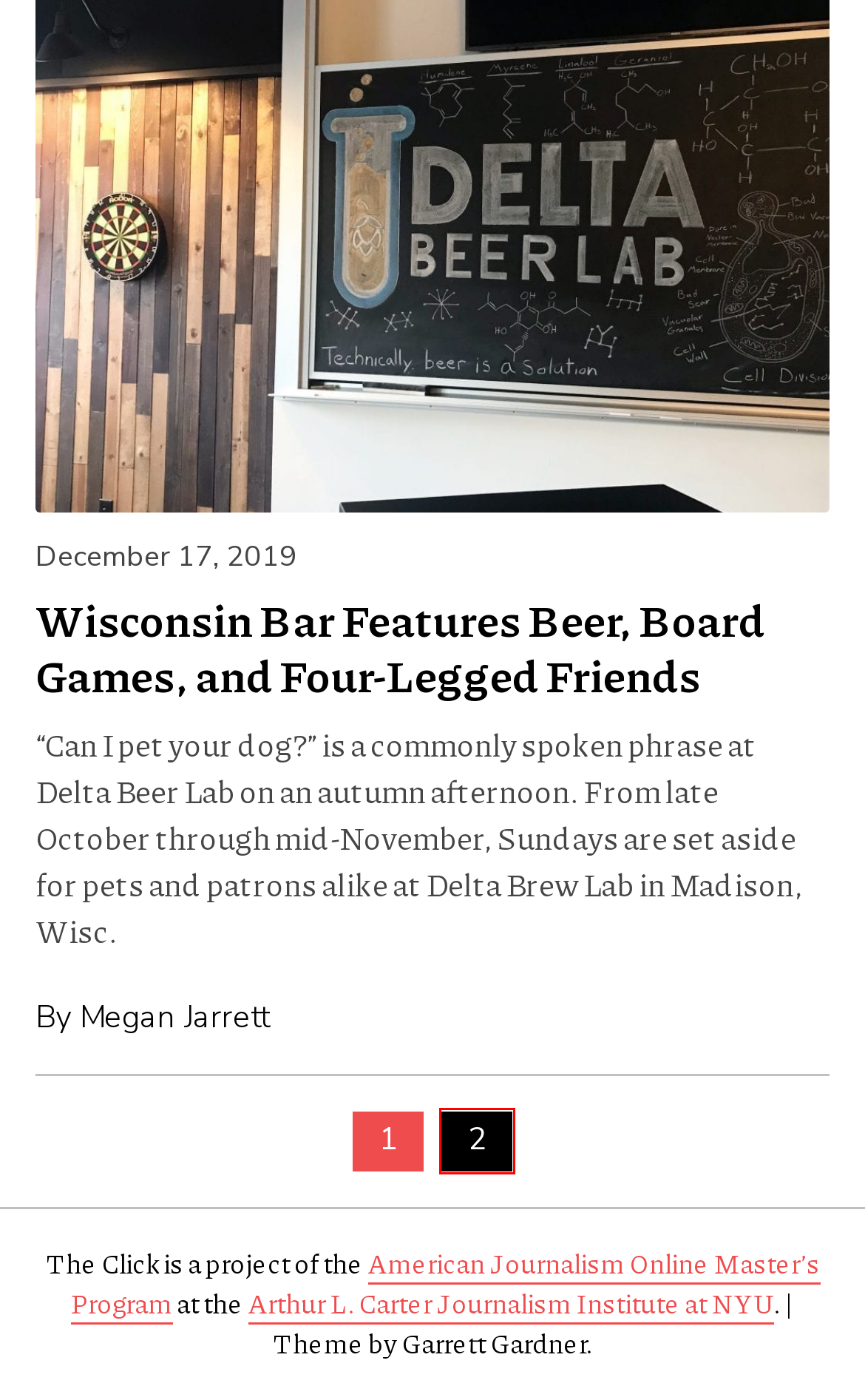Review the screenshot of a webpage that includes a red bounding box. Choose the most suitable webpage description that matches the new webpage after clicking the element within the red bounding box. Here are the candidates:
A. Megan Jarrett, Reporter at The Click - Page 2 of 2
B. Using Innovation and Data to Fight the Opioid Epidemic - The Click
C. Online Master's Degree - NYU Journalism
D. From the Marathon Station to Main Street - The Click
E. Stumbling into the Food Sector with Danielle Wiener-Bronner - The Click
F. Wisconsin Bar Features Beer, Board Games, and Four-Legged Friends - The Click
G. The Click - The Click
H. Winning in Last Place - The Click

A